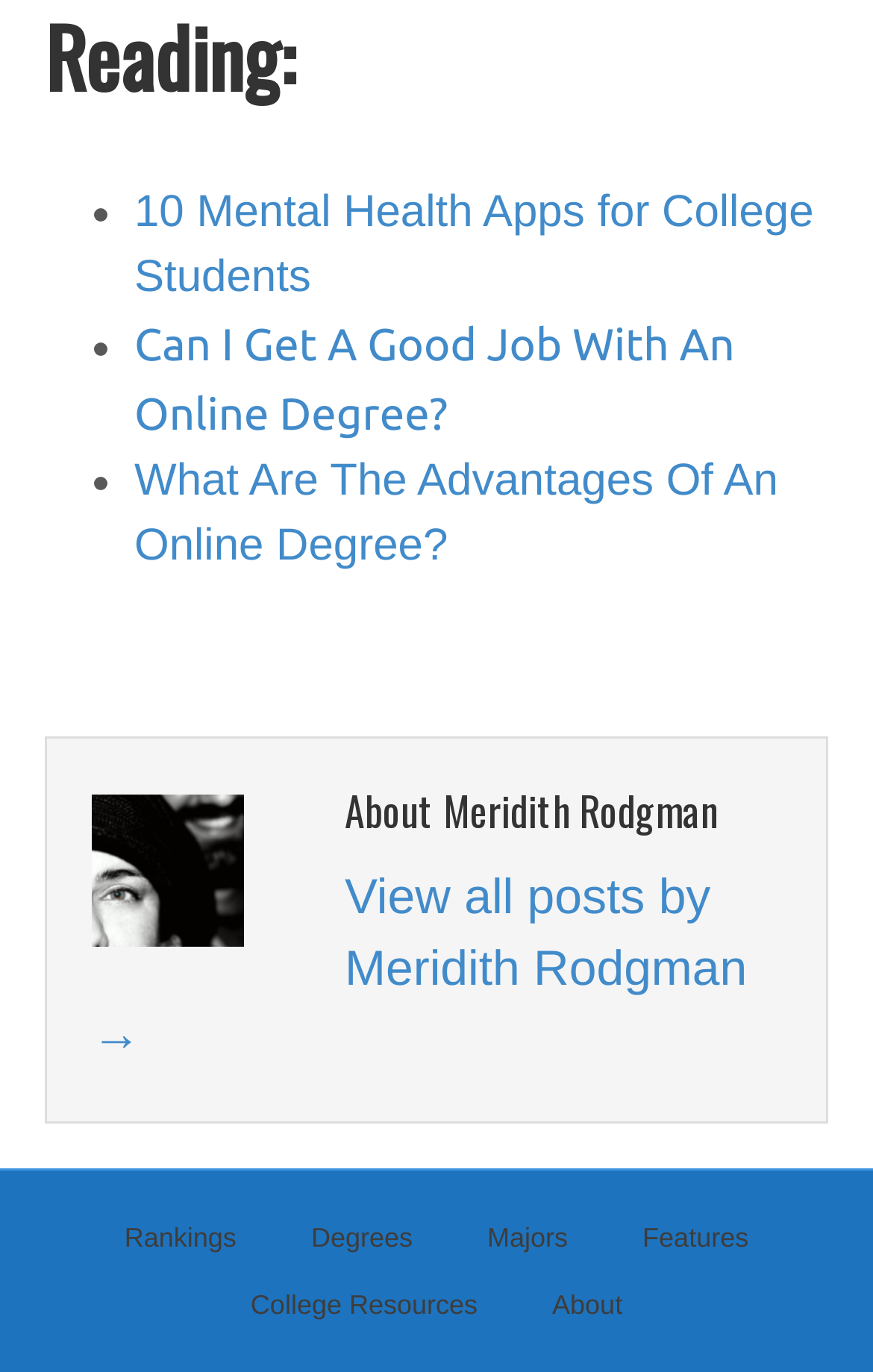Pinpoint the bounding box coordinates of the element that must be clicked to accomplish the following instruction: "Read about Meridith Rodgman". The coordinates should be in the format of four float numbers between 0 and 1, i.e., [left, top, right, bottom].

[0.105, 0.571, 0.895, 0.612]